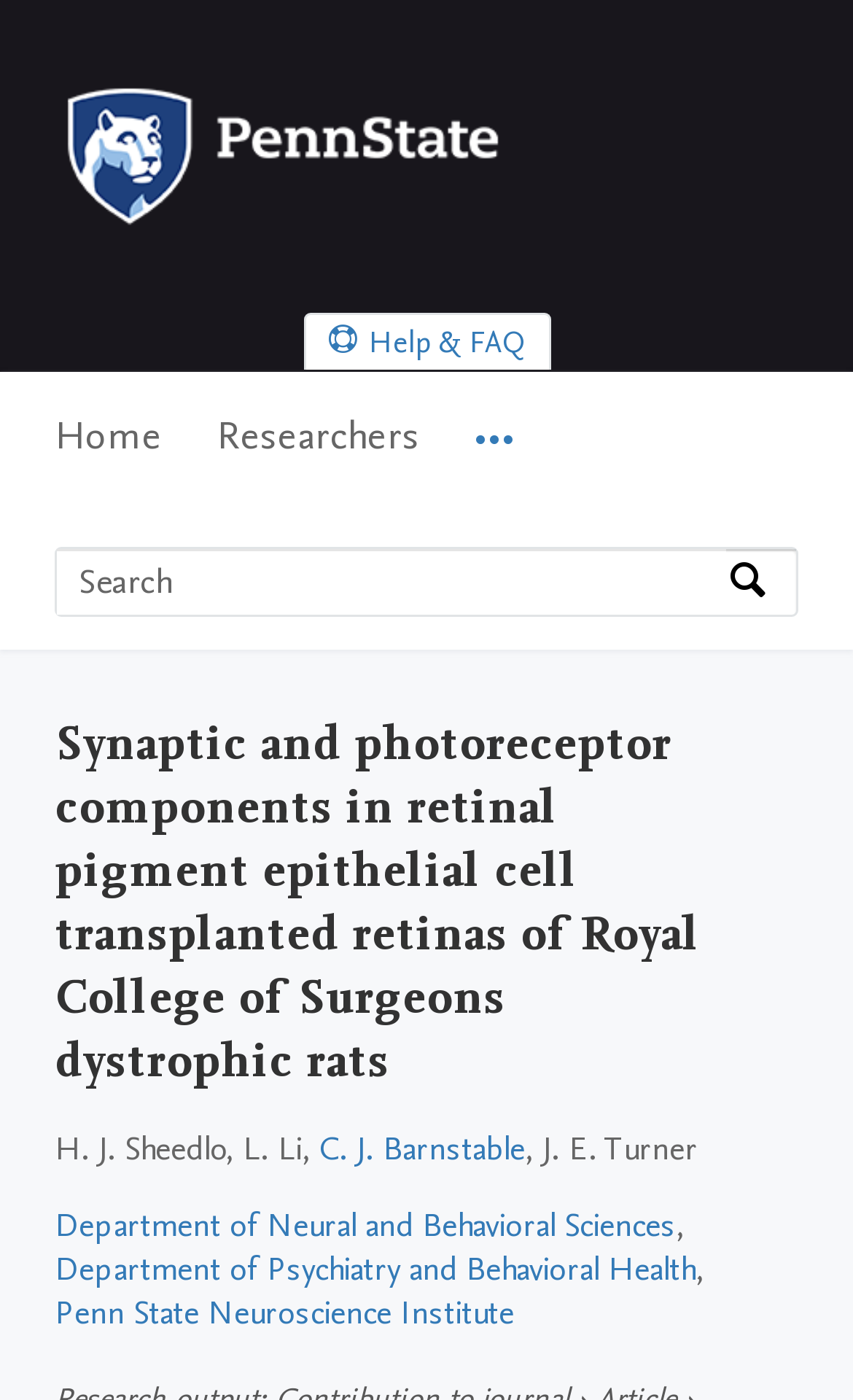Give a detailed explanation of the elements present on the webpage.

The webpage appears to be a research article or publication page from Penn State. At the top, there is a Penn State logo, accompanied by a link to the Penn State home page. Below this, there are three "Skip to" links, allowing users to navigate to main navigation, search, or main content.

The main navigation menu is located on the top-right side of the page, with options for Home, Researchers, and More navigation options. On the right side of the page, there is a search bar with a placeholder text "Search by expertise, name or affiliation" and a search button.

The main content of the page is divided into sections. The title of the article, "Synaptic and photoreceptor components in retinal pigment epithelial cell transplanted retinas of Royal College of Surgeons dystrophic rats", is displayed prominently in the middle of the page. Below this, there is a list of authors, including H. J. Sheedlo, L. Li, C. J. Barnstable, and J. E. Turner. The authors' affiliations are listed below, including the Department of Neural and Behavioral Sciences, Department of Psychiatry and Behavioral Health, and Penn State Neuroscience Institute.

There are no images on the page apart from the Penn State logo. The overall layout is organized, with clear headings and concise text.